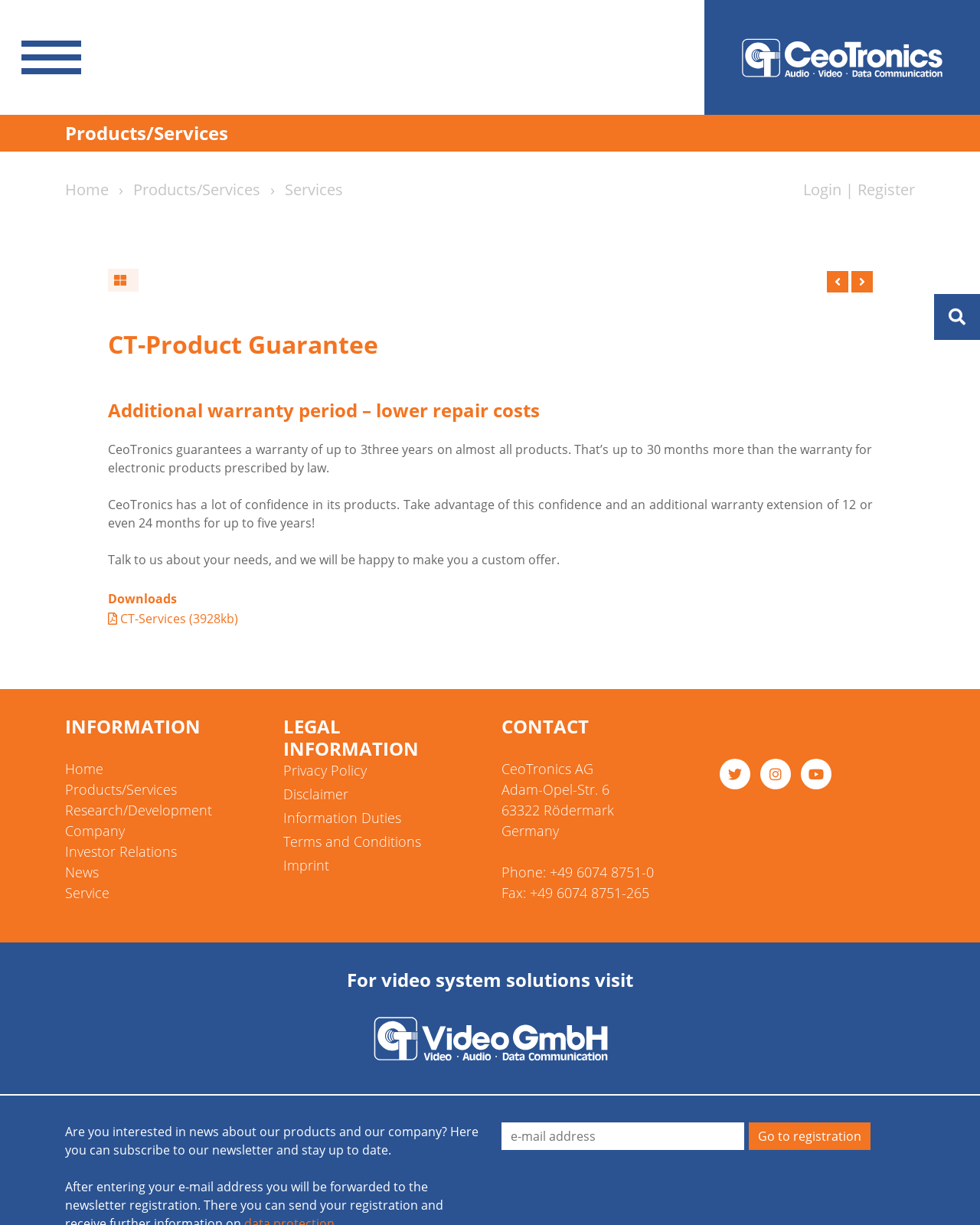What is the maximum warranty period offered by CeoTronics?
Kindly answer the question with as much detail as you can.

I found this information by reading the text under the 'CT-Product Guarantee' heading, which mentions that CeoTronics offers a warranty of up to 3 years, and an additional warranty extension of 12 or 24 months for up to 5 years.